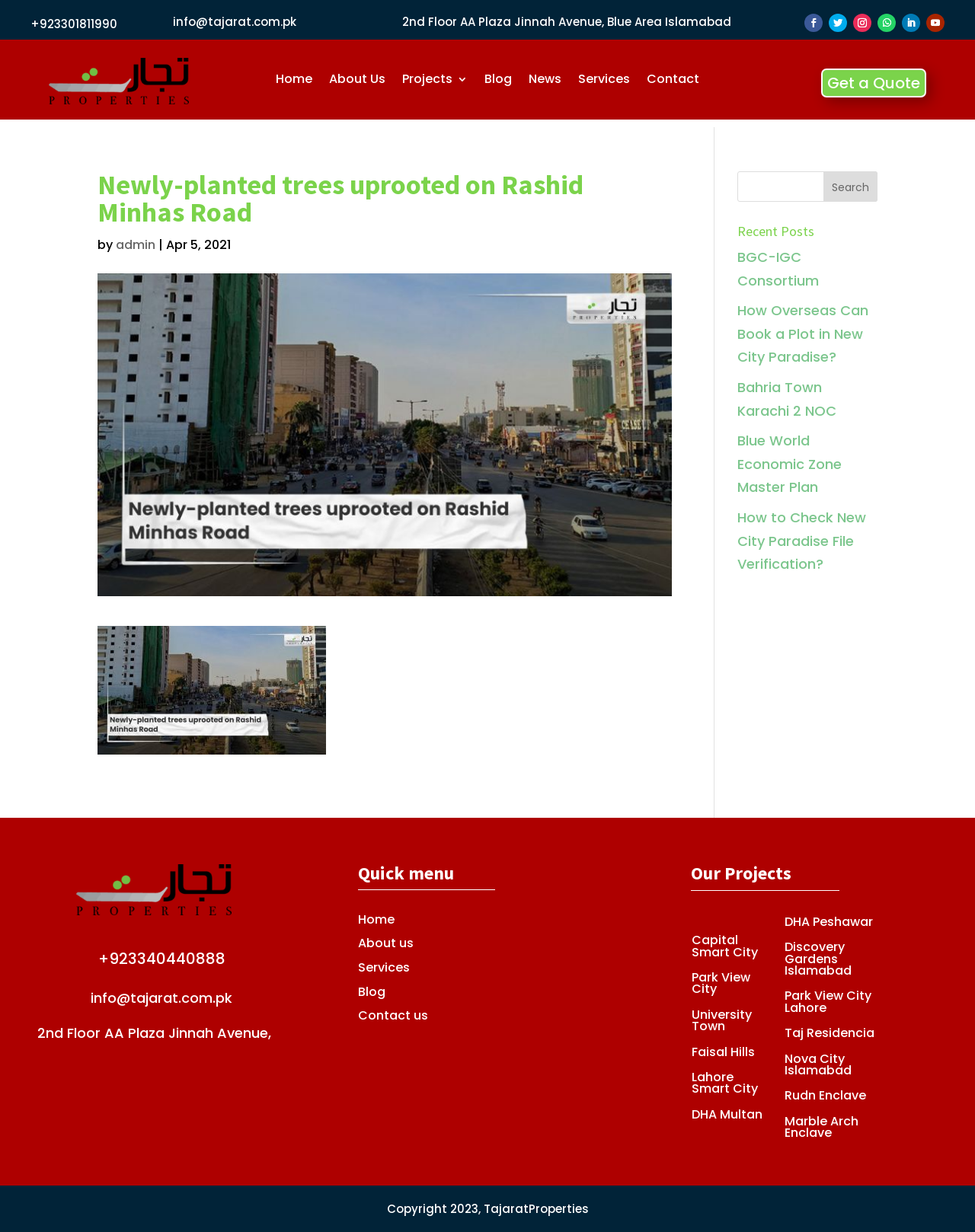Identify the main heading of the webpage and provide its text content.

Newly-planted trees uprooted on Rashid Minhas Road